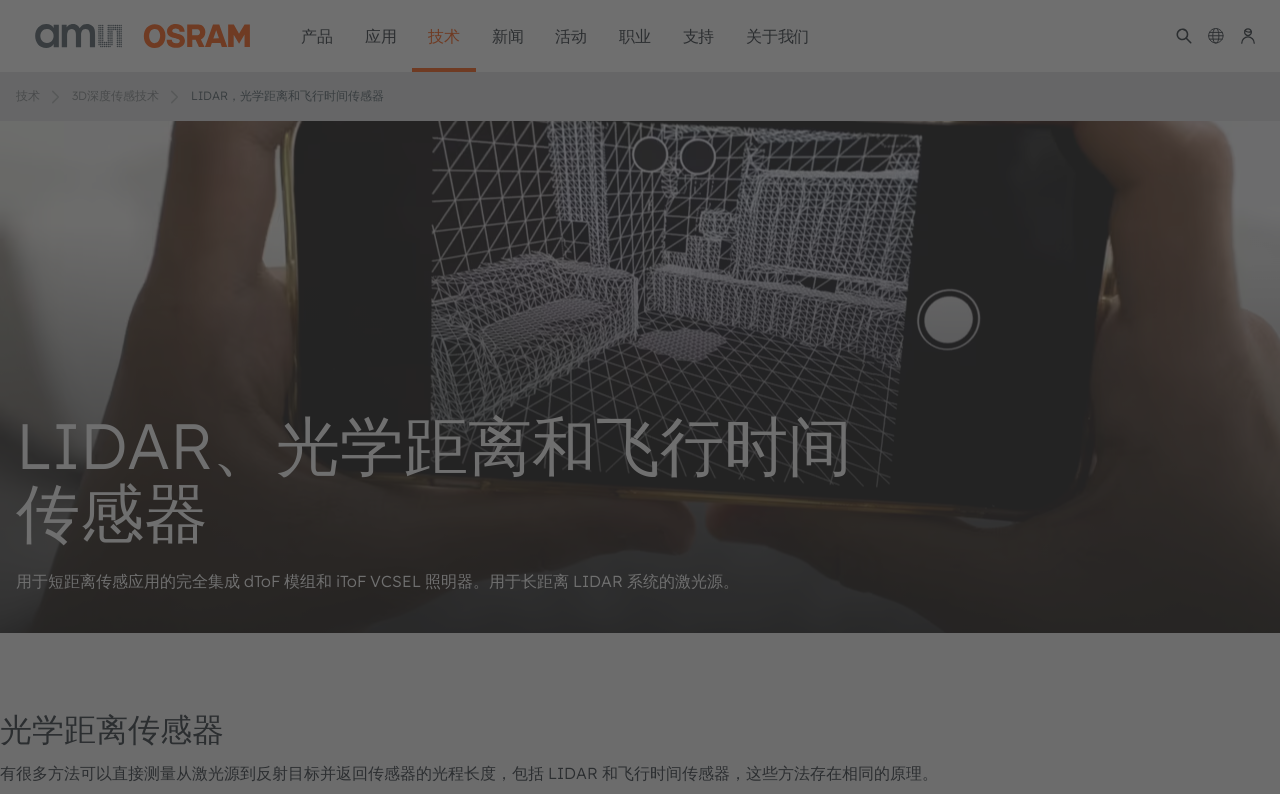What is the main topic of the article?
Please answer the question with a single word or phrase, referencing the image.

LIDAR